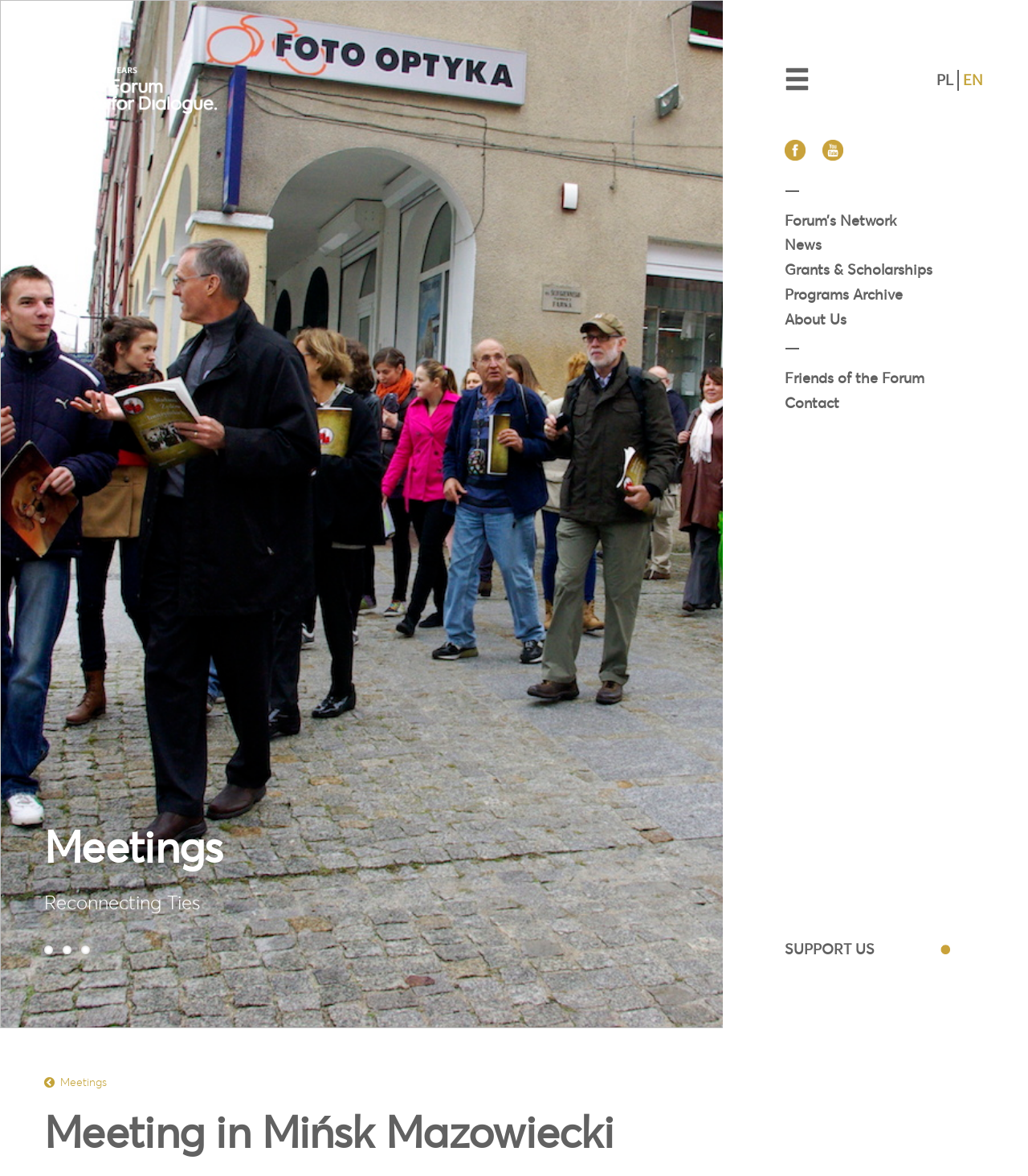Locate the bounding box coordinates of the element that needs to be clicked to carry out the instruction: "click the Meetings link". The coordinates should be given as four float numbers ranging from 0 to 1, i.e., [left, top, right, bottom].

[0.043, 0.913, 0.957, 0.927]